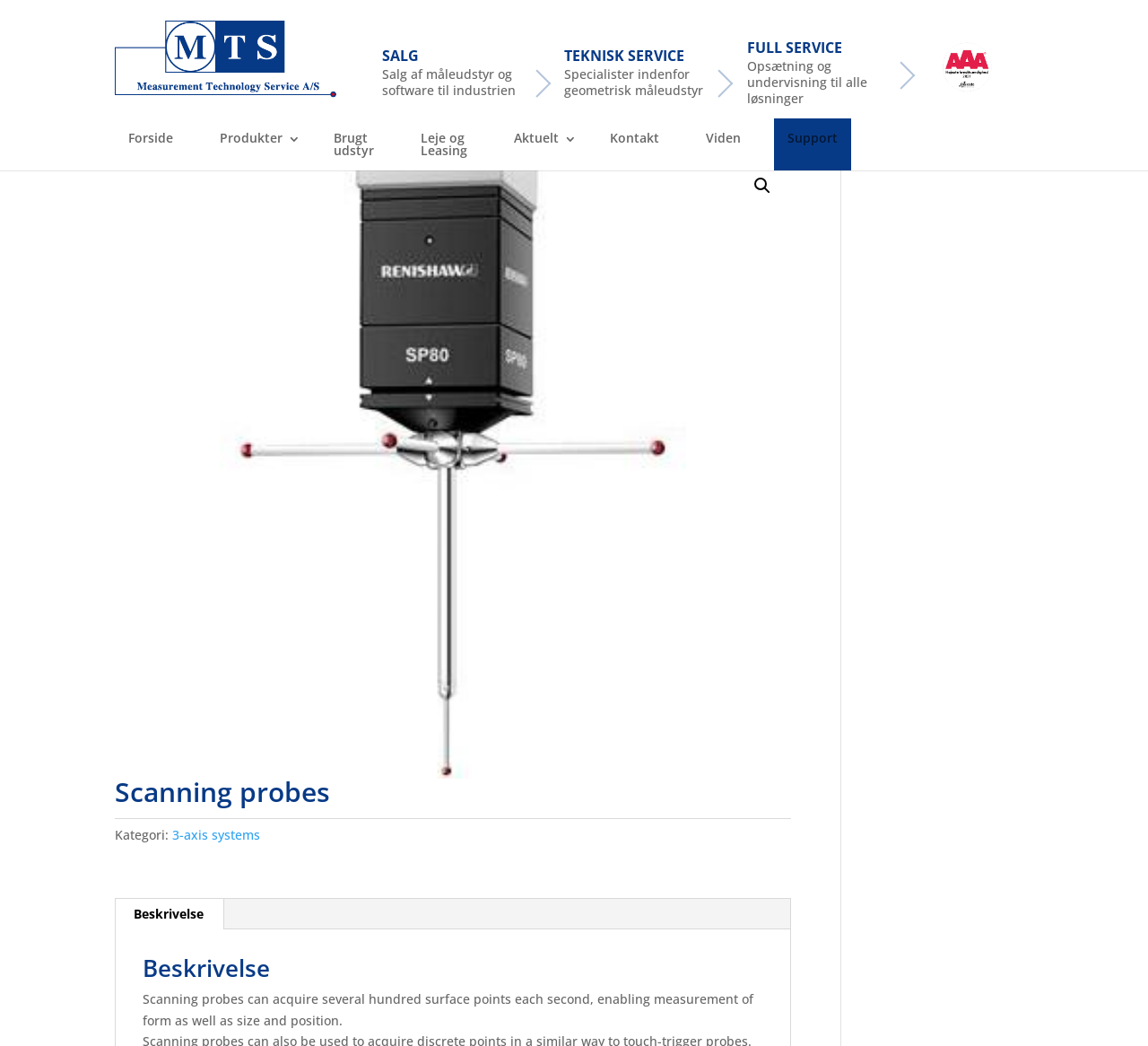Please find the bounding box coordinates of the clickable region needed to complete the following instruction: "Go to Forside". The bounding box coordinates must consist of four float numbers between 0 and 1, i.e., [left, top, right, bottom].

[0.1, 0.113, 0.162, 0.151]